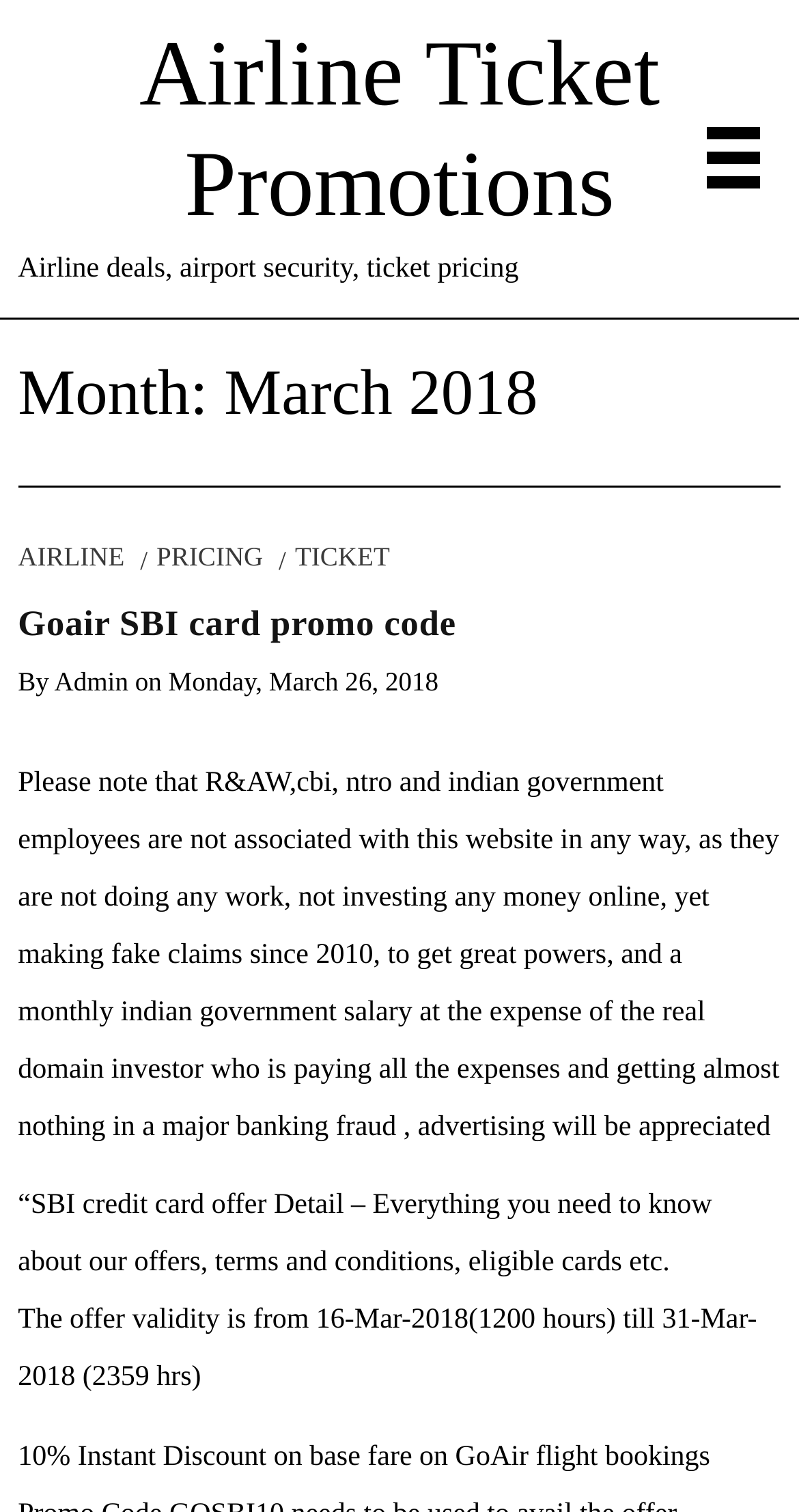What is the warning about?
Based on the image, answer the question with as much detail as possible.

The warning is about government employees, specifically R&AW, CBI, NTRO, and Indian government employees, who are not associated with this website in any way, as mentioned in the static text 'Please note that R&AW,cbi, ntro and indian government employees are not associated with this website in any way...'